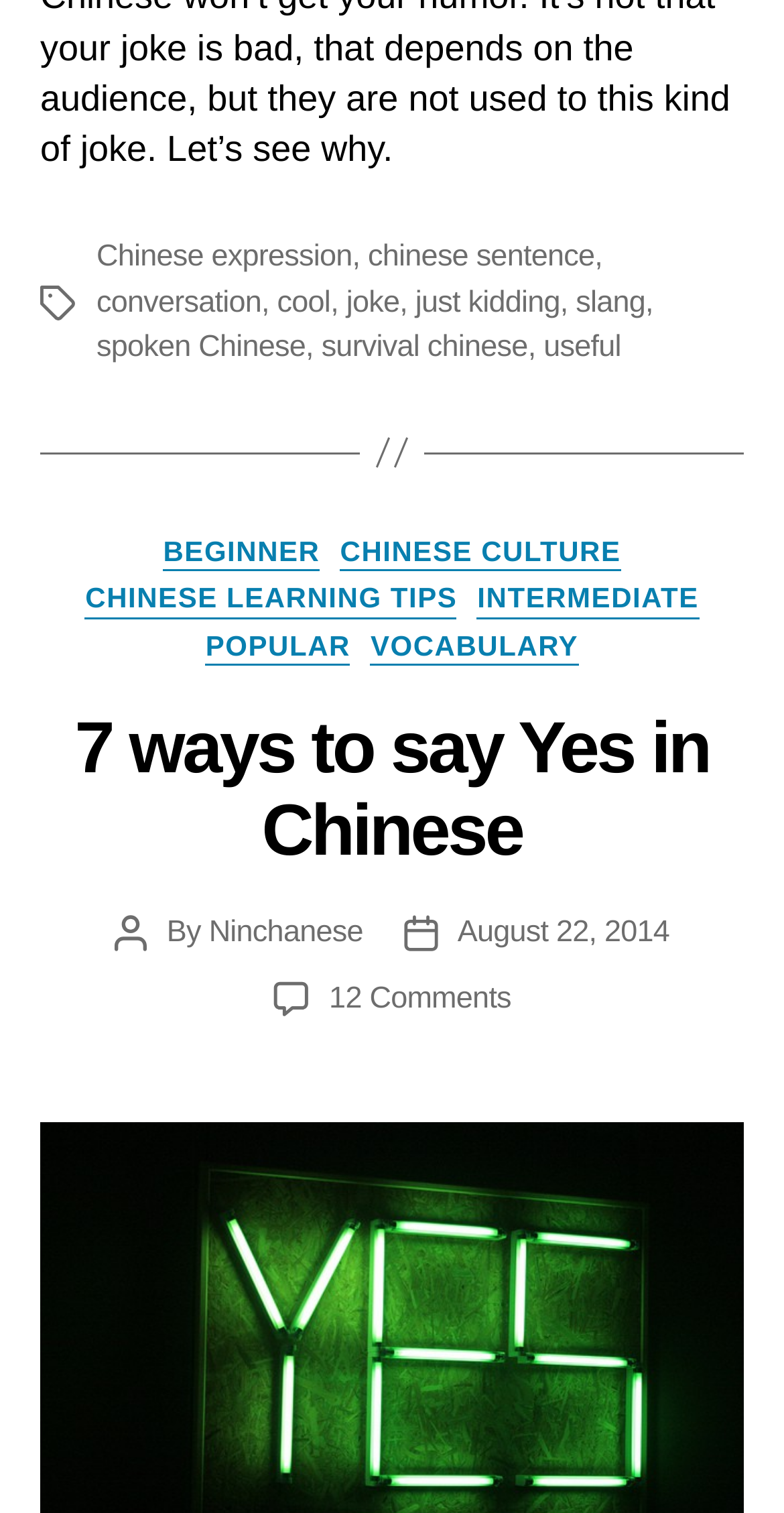Who is the author of the post?
Using the image provided, answer with just one word or phrase.

Ninchanese